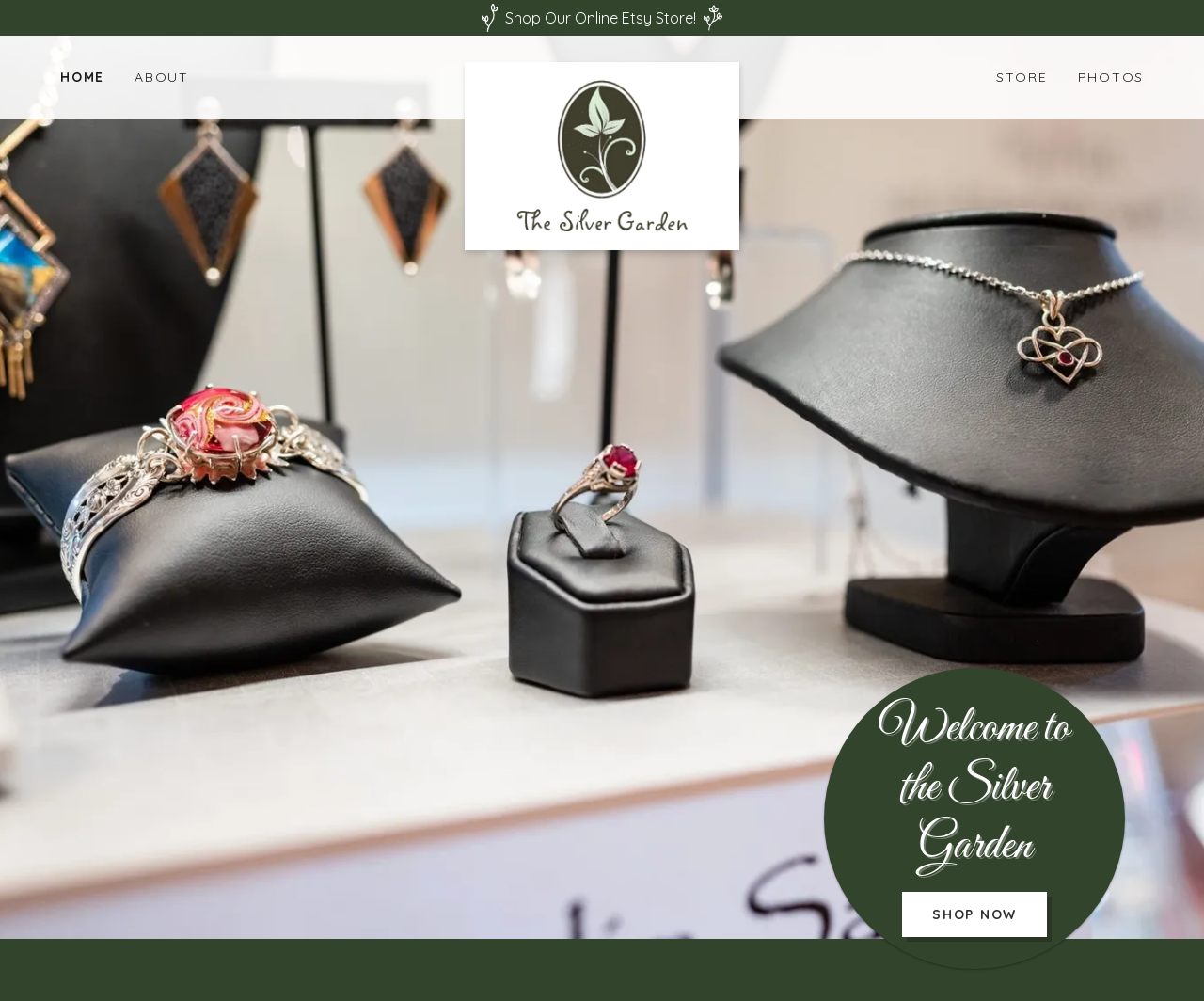How many images are on the top banner?
Identify the answer in the screenshot and reply with a single word or phrase.

2